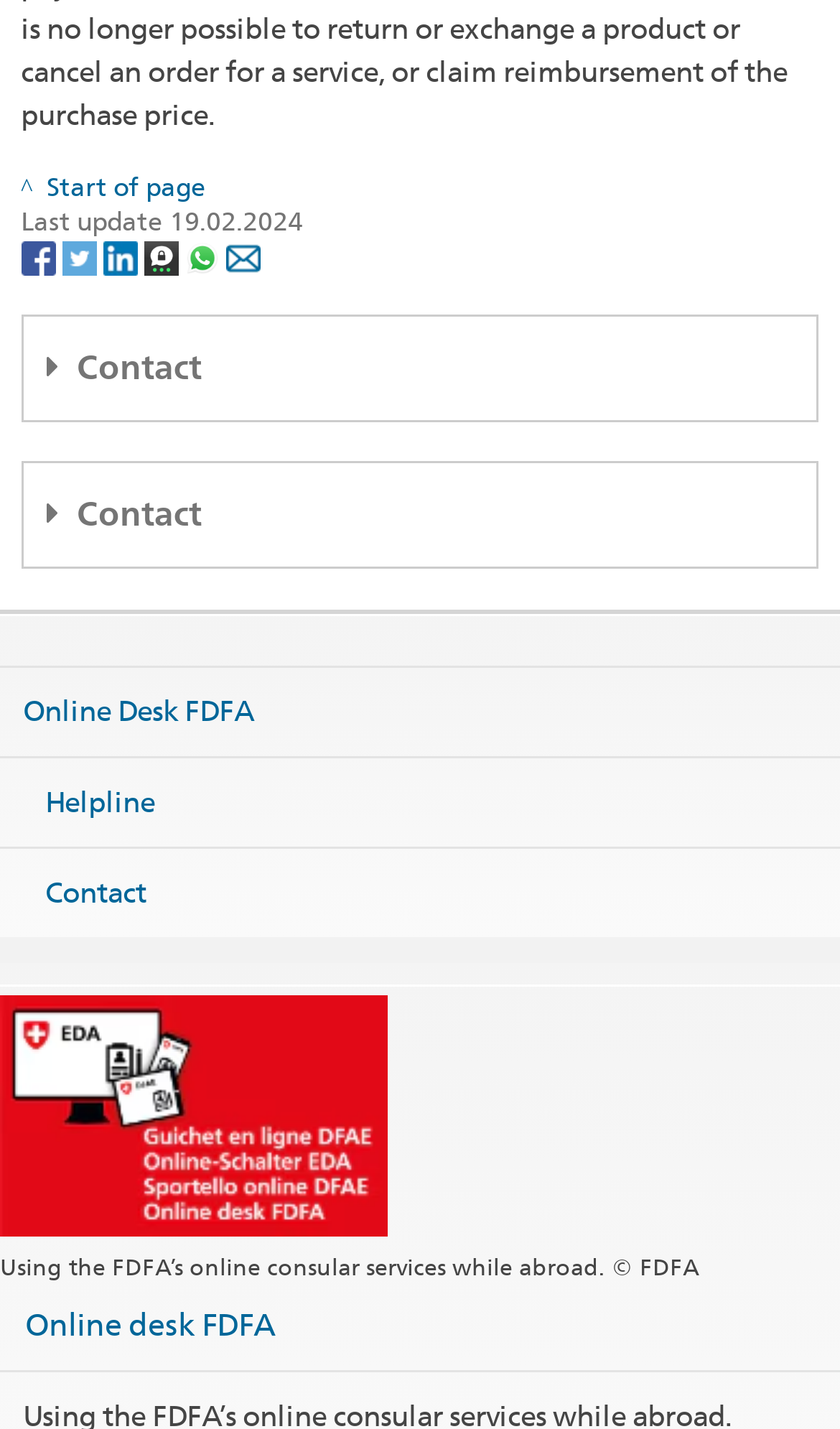Use one word or a short phrase to answer the question provided: 
What is the phone number for journalists only?

+41 58 460 55 55